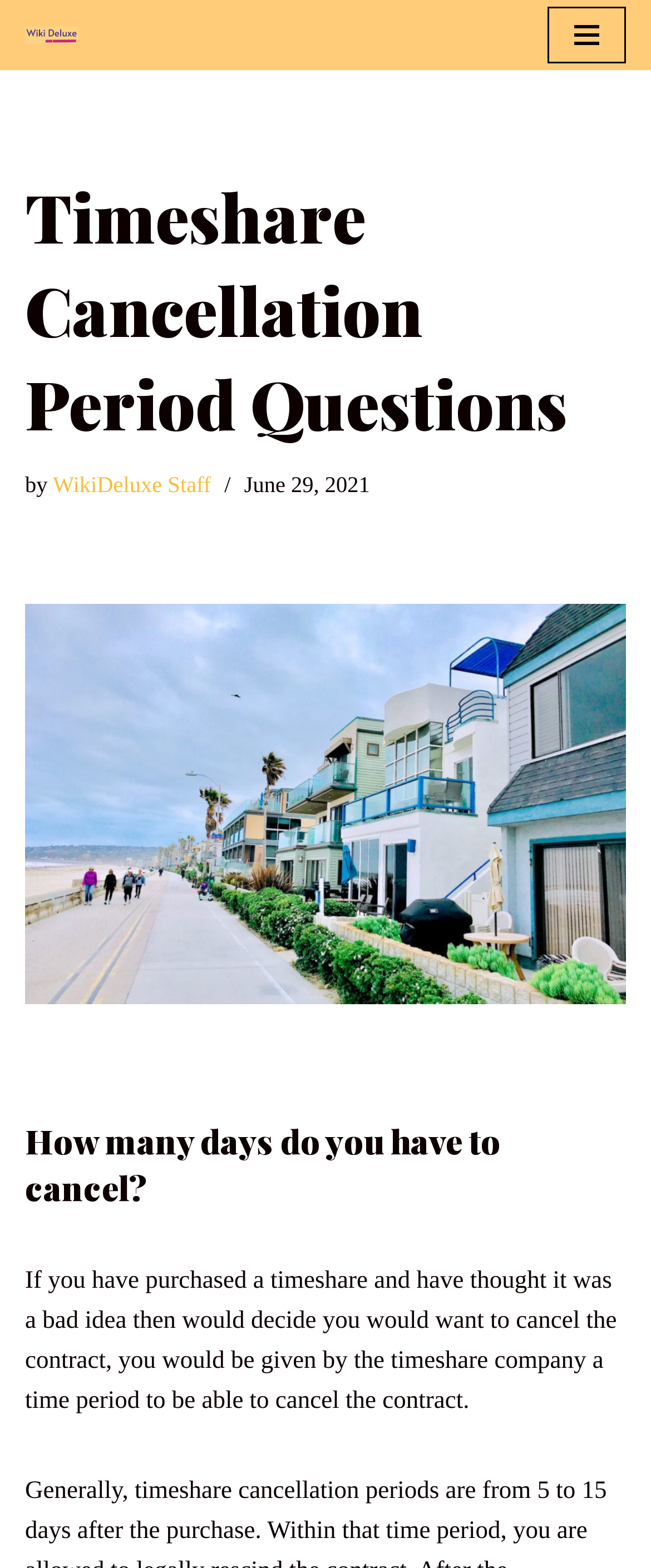Explain in detail what is displayed on the webpage.

The webpage is about timeshare cancellation period questions. At the top left, there is a link to "Skip to content". Next to it, there is a link to "Wikideluxe.com". On the top right, there is a button for the navigation menu. 

When the navigation menu is expanded, it reveals a heading that repeats the title "Timeshare Cancellation Period Questions". Below this heading, there is a phrase "by WikiDeluxe Staff" with a link to the staff's page. Next to it, there is a timestamp showing the date "June 29, 2021". 

Further down, there is a heading that asks "How many days do you have to cancel?". Below this heading, there is a paragraph of text that explains the process of canceling a timeshare contract, stating that the timeshare company provides a time period to cancel the contract if the purchaser thinks it was a bad idea.